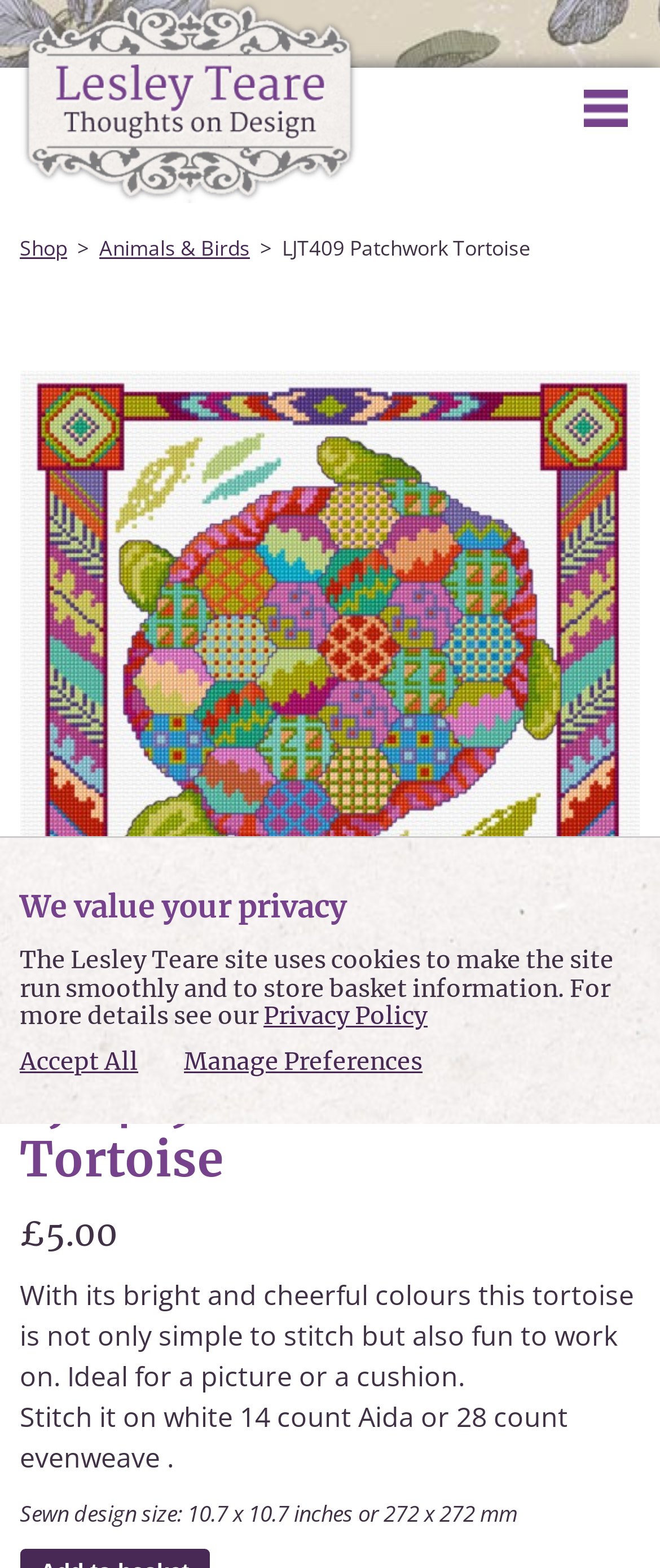What is the recommended fabric for stitching?
Please use the visual content to give a single word or phrase answer.

white 14 count Aida or 28 count evenweave